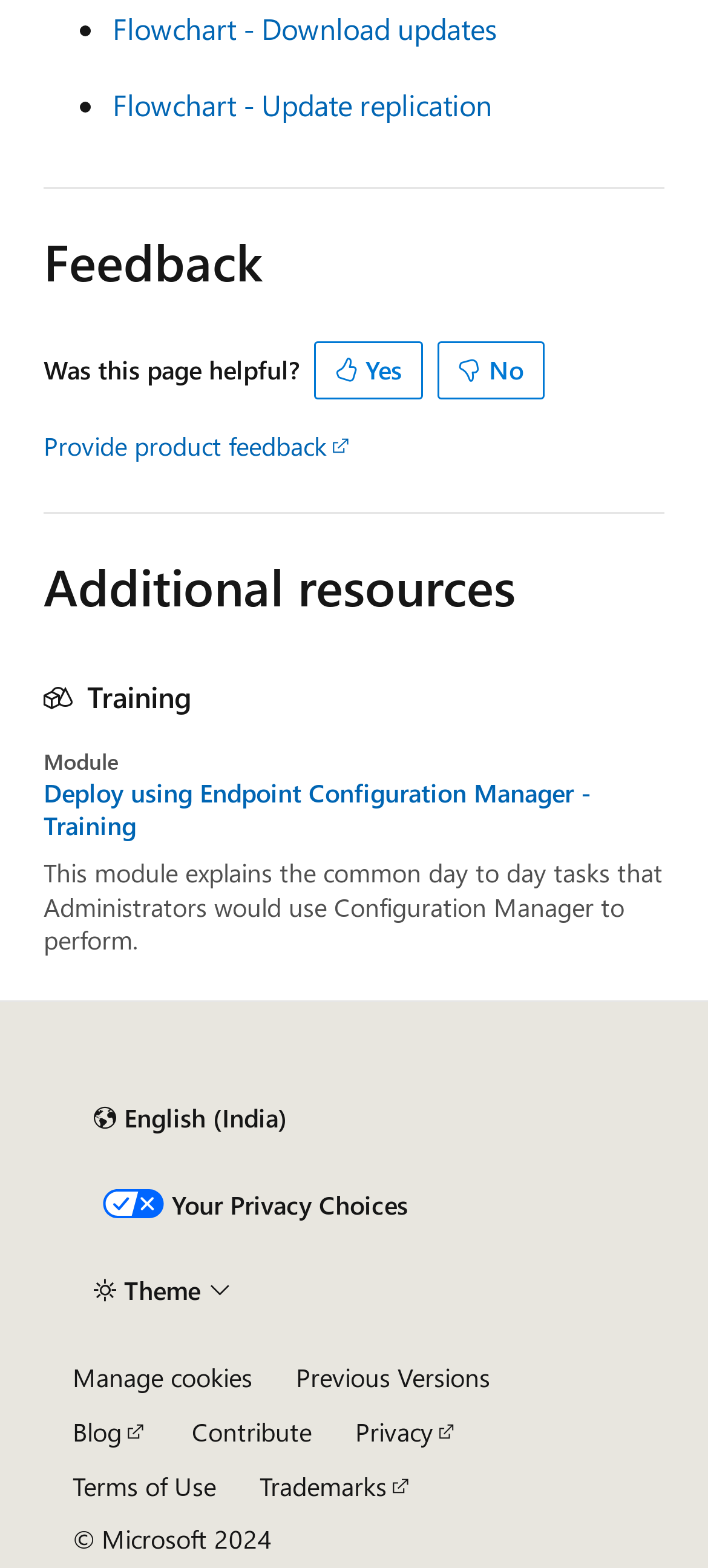What is the purpose of the 'Flowchart' links?
Please interpret the details in the image and answer the question thoroughly.

The webpage contains two links with the text 'Flowchart' followed by different descriptions. The first link is 'Flowchart - Download updates' and the second link is 'Flowchart - Update replication'. Therefore, the purpose of these links is to allow users to download updates and update replication.